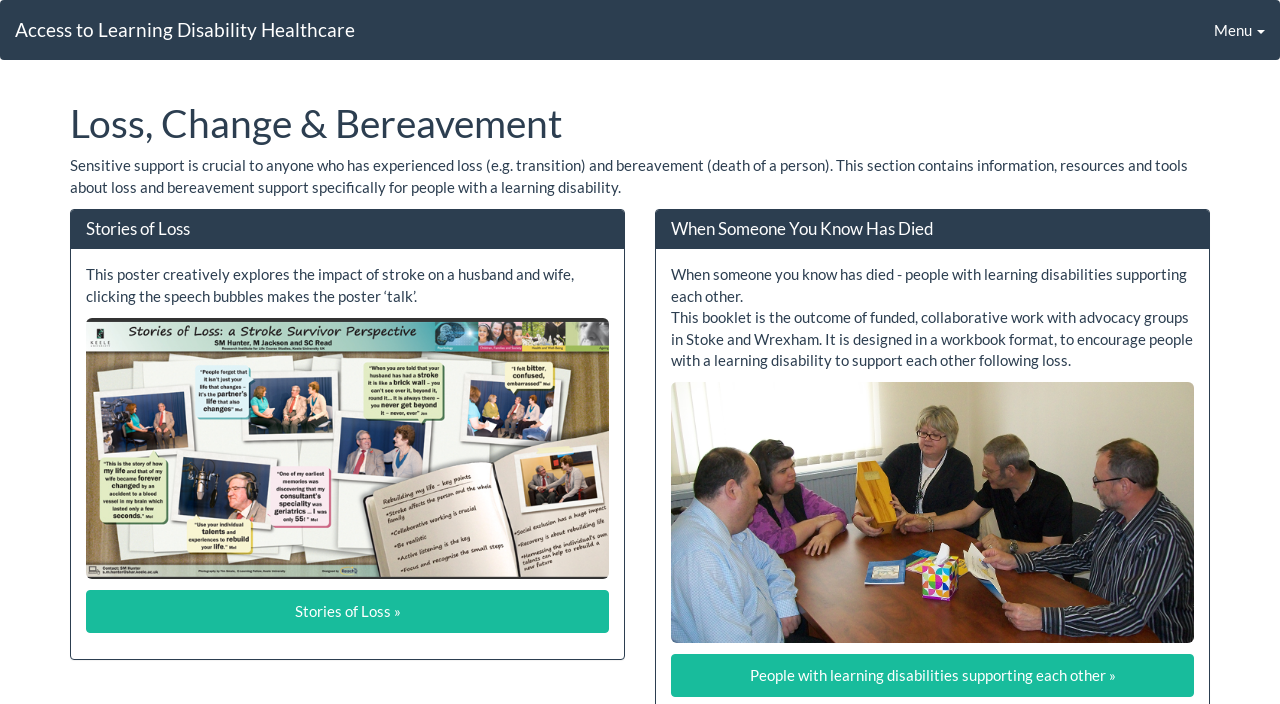Determine the bounding box for the UI element as described: "Access to Learning Disability Healthcare". The coordinates should be represented as four float numbers between 0 and 1, formatted as [left, top, right, bottom].

[0.0, 0.0, 0.289, 0.085]